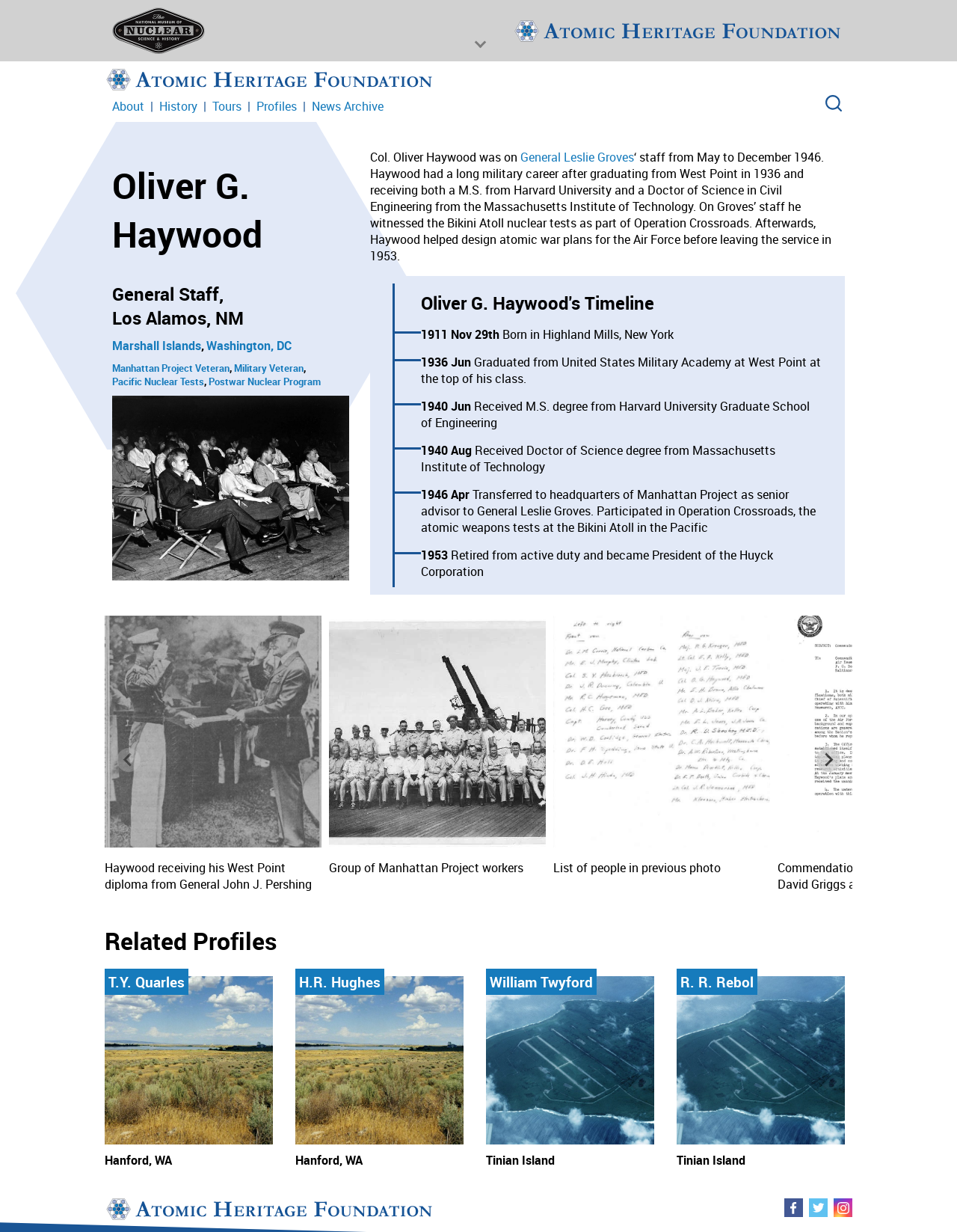Could you locate the bounding box coordinates for the section that should be clicked to accomplish this task: "Read about Marshall Islands".

[0.117, 0.274, 0.21, 0.287]